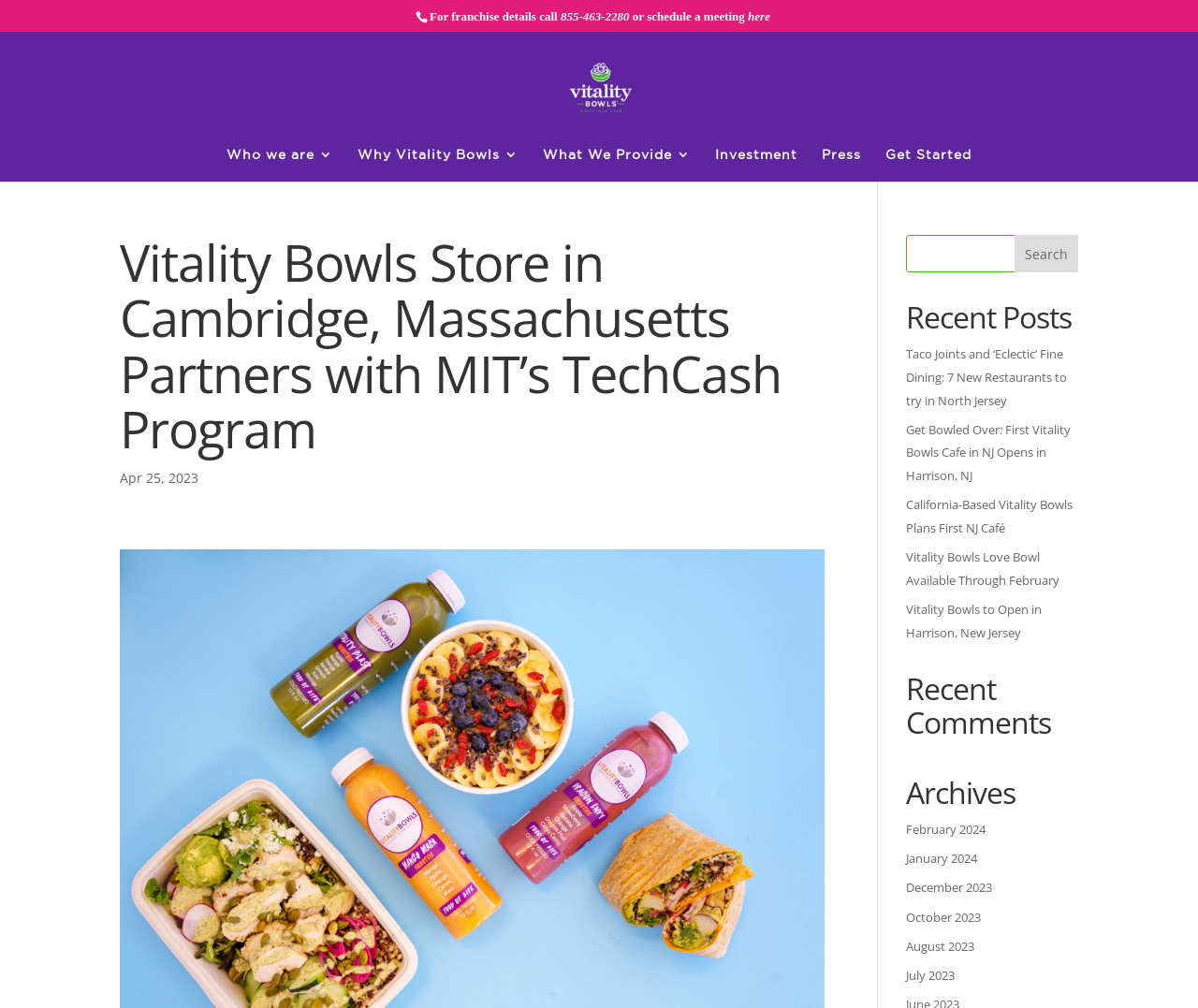Please locate the UI element described by "855-463-2280" and provide its bounding box coordinates.

[0.468, 0.009, 0.525, 0.023]